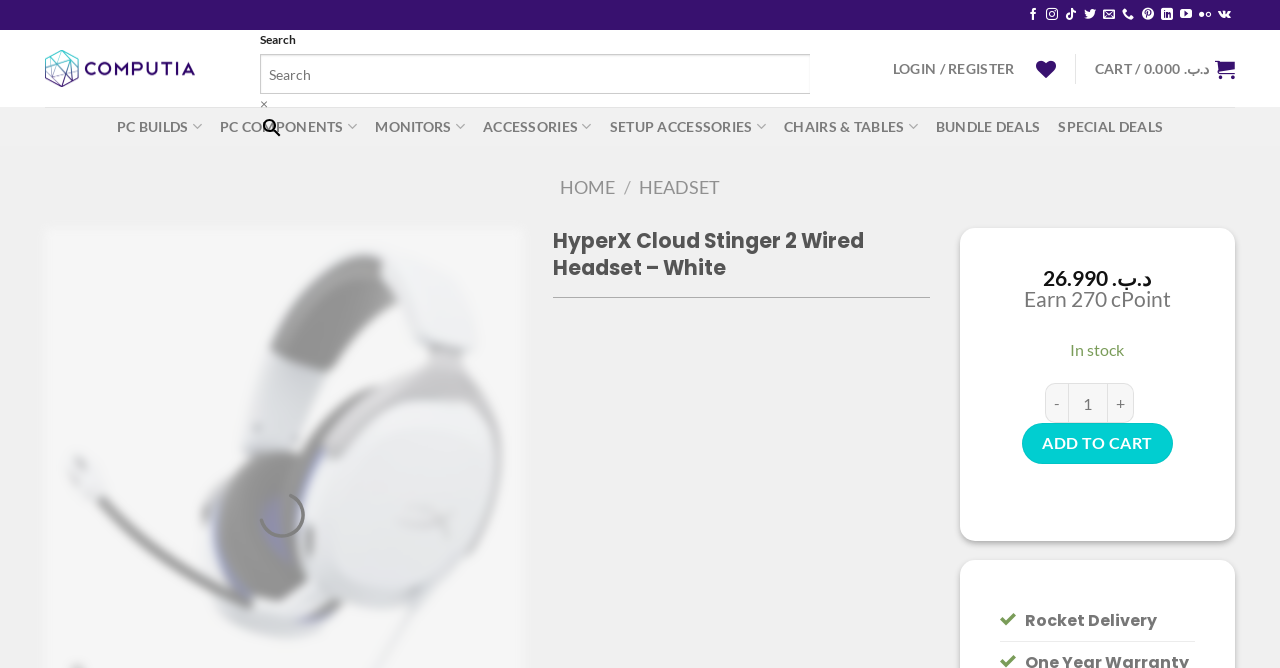Locate the bounding box coordinates of the area that needs to be clicked to fulfill the following instruction: "Login or register". The coordinates should be in the format of four float numbers between 0 and 1, namely [left, top, right, bottom].

[0.698, 0.076, 0.793, 0.129]